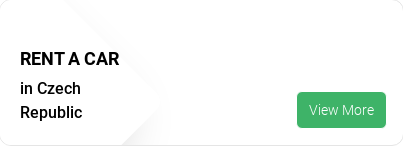Offer a detailed narrative of the scene shown in the image.

The image showcases a promotional card titled "RENT A CAR in Czech Republic," designed to attract potential travelers looking for car rental options in the region. The card highlights the convenience of renting a vehicle, offering flexibility and ease for exploring the scenic landscapes and vibrant cities of the Czech Republic. 

Additionally, a prominent "View More" button encourages users to explore additional information and options related to car rentals, enhancing their travel planning experience. The layout is clean and engaging, making it an appealing choice for anyone considering a visit to the Czech Republic.